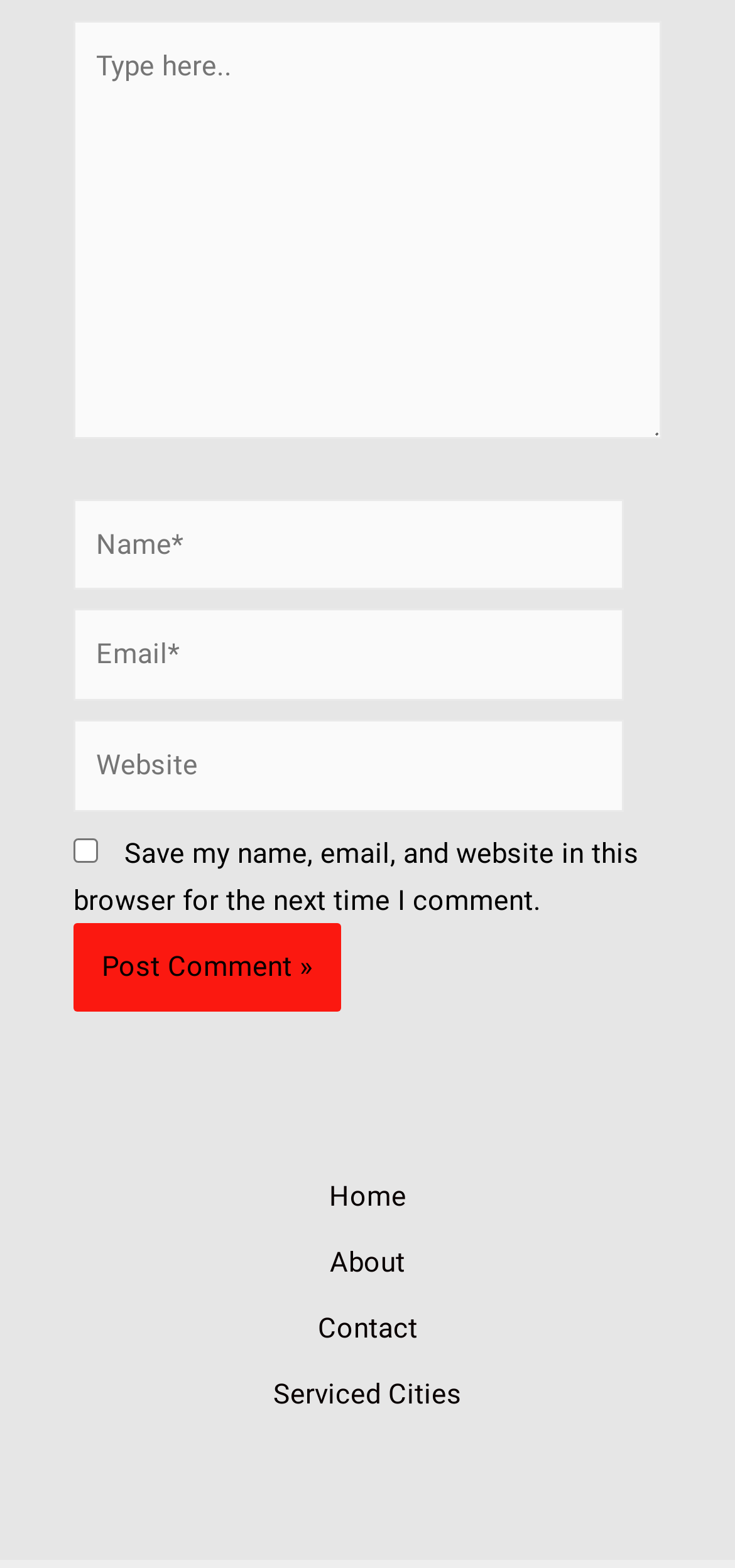Please identify the bounding box coordinates of the region to click in order to complete the task: "Type your name". The coordinates must be four float numbers between 0 and 1, specified as [left, top, right, bottom].

[0.1, 0.318, 0.849, 0.377]